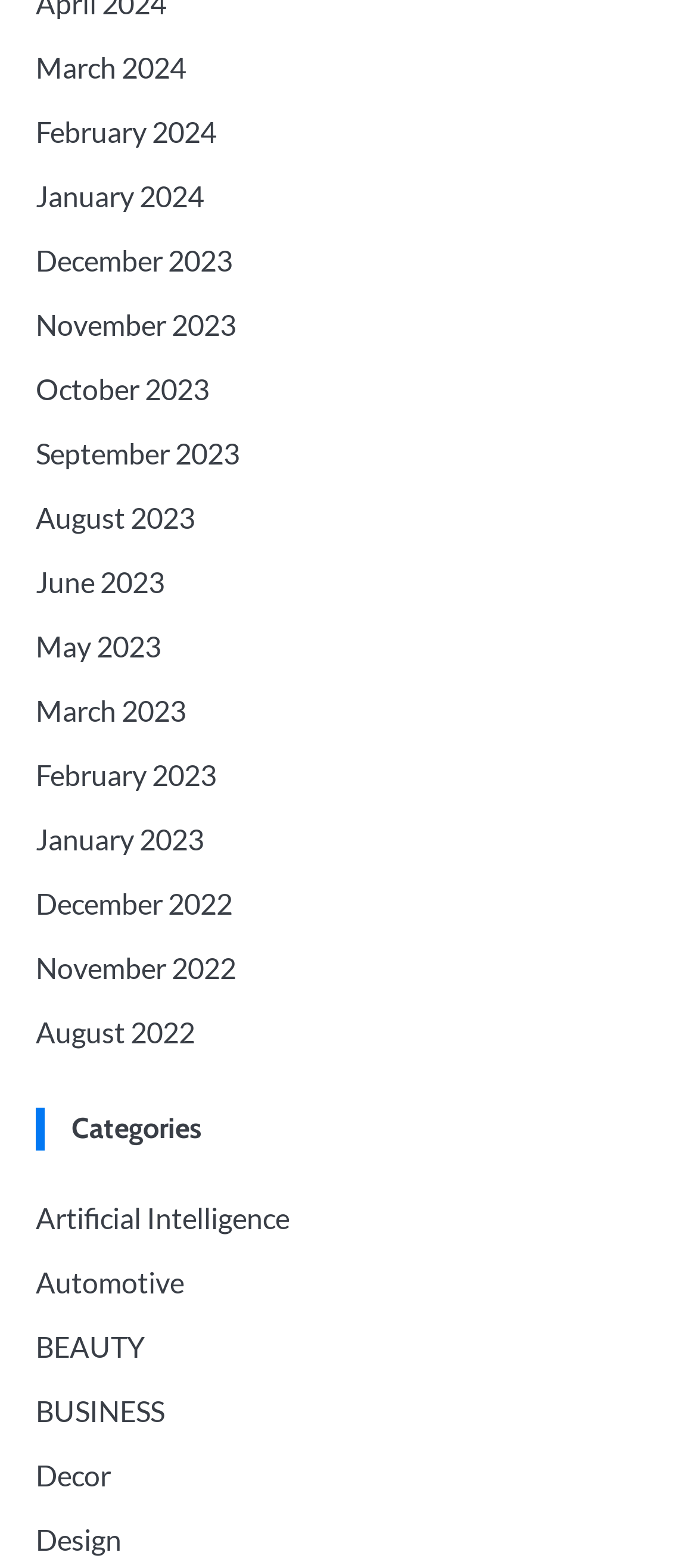Please find the bounding box coordinates (top-left x, top-left y, bottom-right x, bottom-right y) in the screenshot for the UI element described as follows: Decor

[0.051, 0.93, 0.159, 0.951]